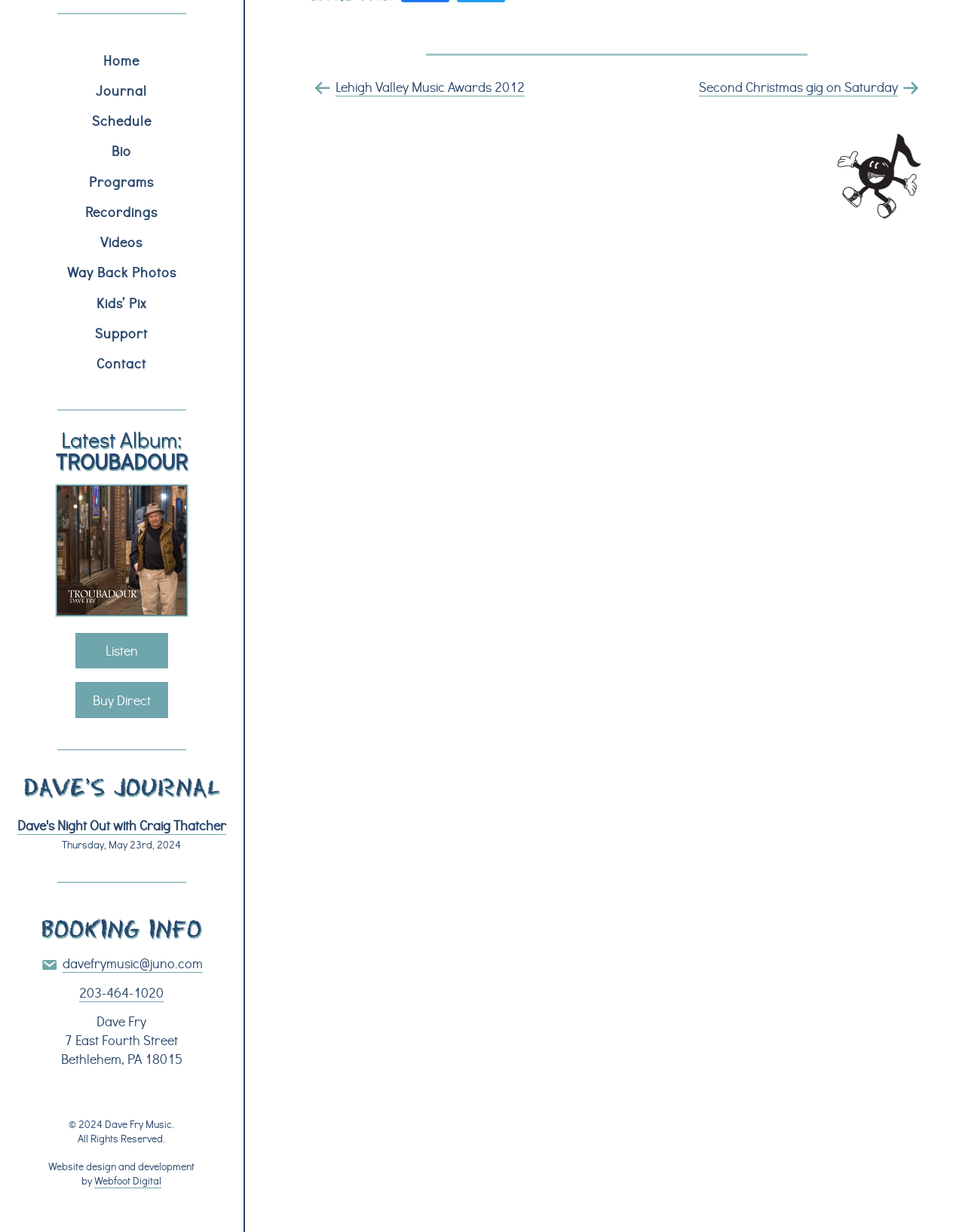Give the bounding box coordinates for the element described as: "Kids’ Pix".

[0.0, 0.233, 0.252, 0.258]